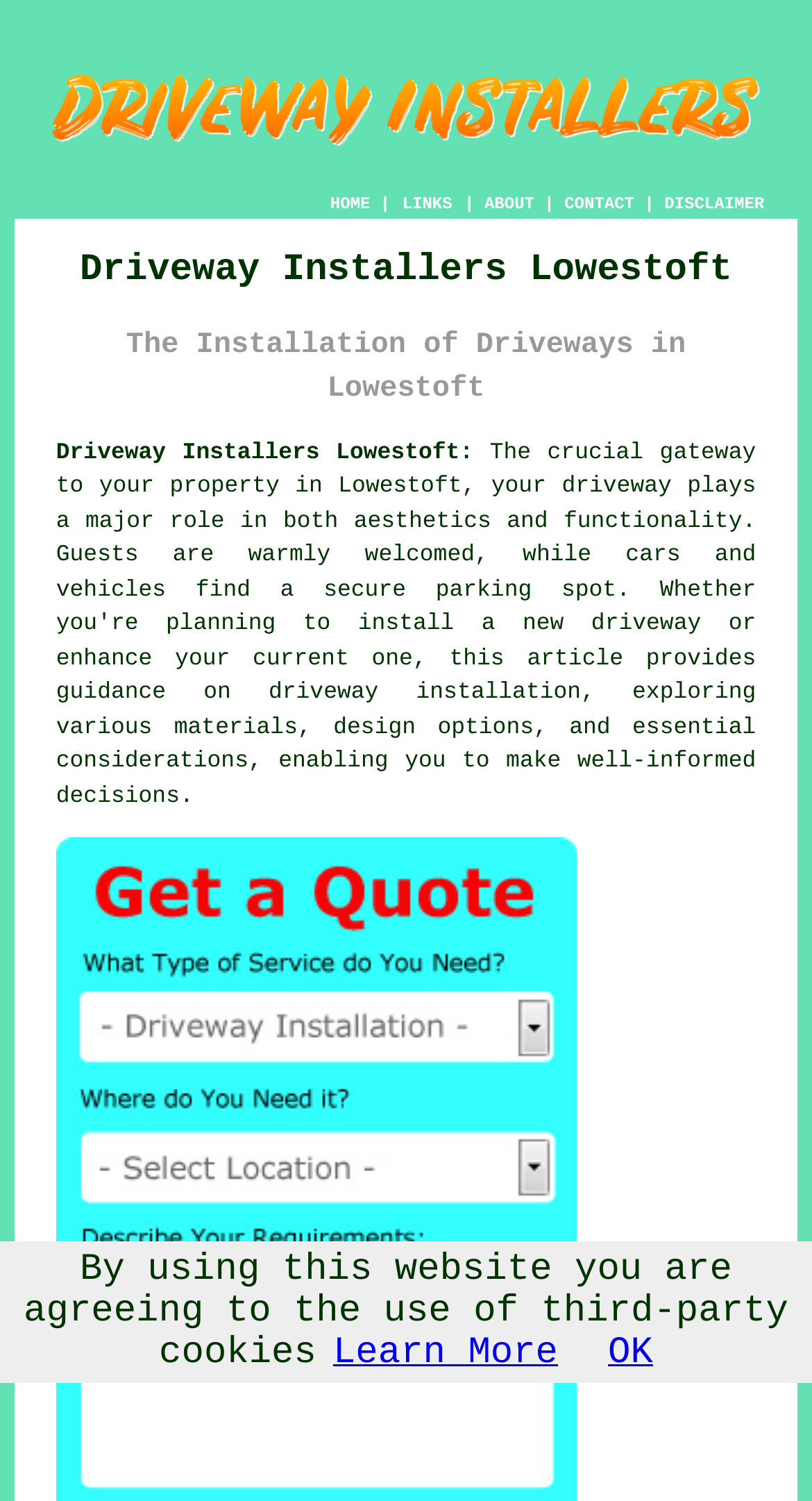Provide a one-word or one-phrase answer to the question:
What are the main sections of the website?

HOME, ABOUT, CONTACT, DISCLAIMER